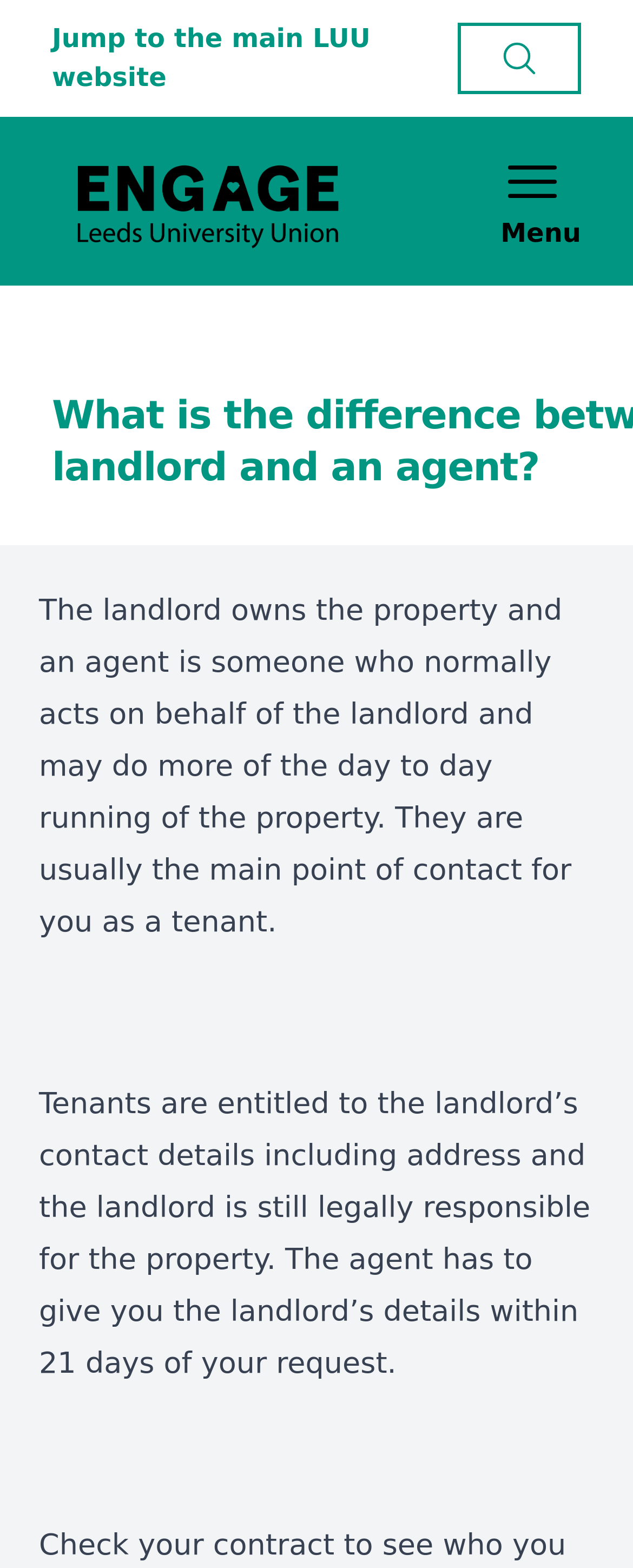What is the position of the logo on the webpage?
Can you give a detailed and elaborate answer to the question?

Based on the bounding box coordinates, the logo is located at the top left of the webpage, with coordinates [0.082, 0.098, 0.574, 0.161].